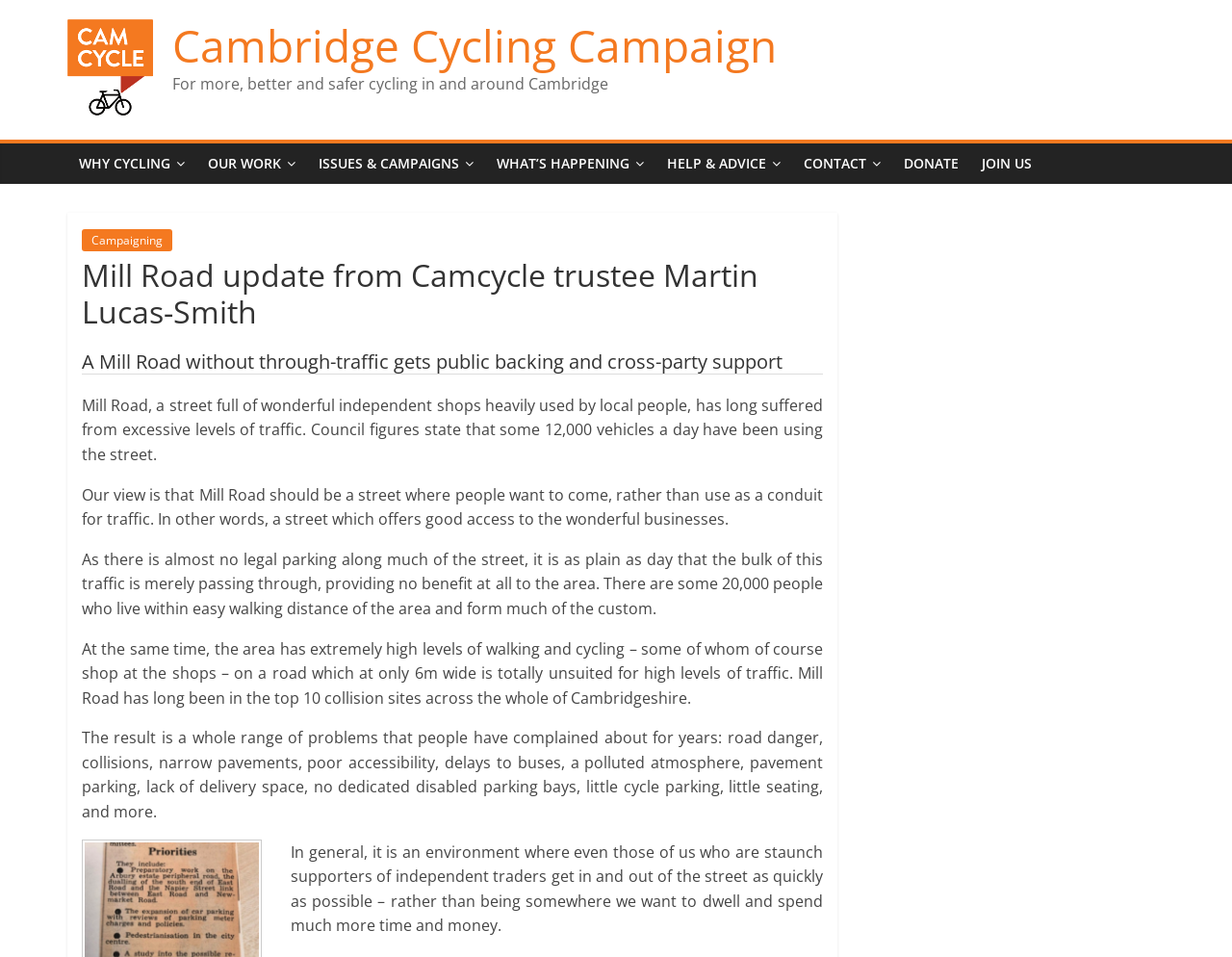Respond to the question below with a single word or phrase: What is the width of Mill Road?

6m